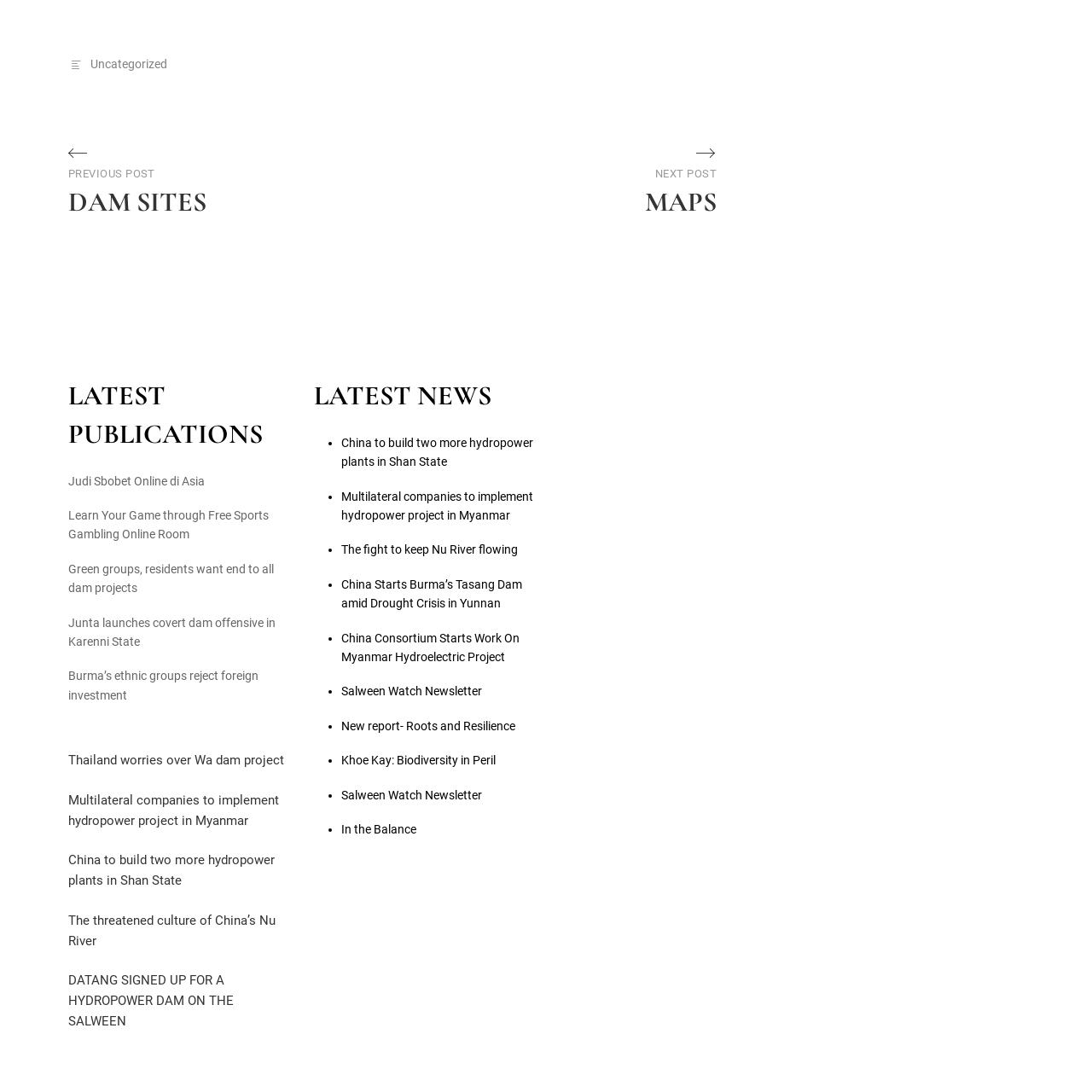Respond to the question below with a single word or phrase:
Is there a next post?

Yes